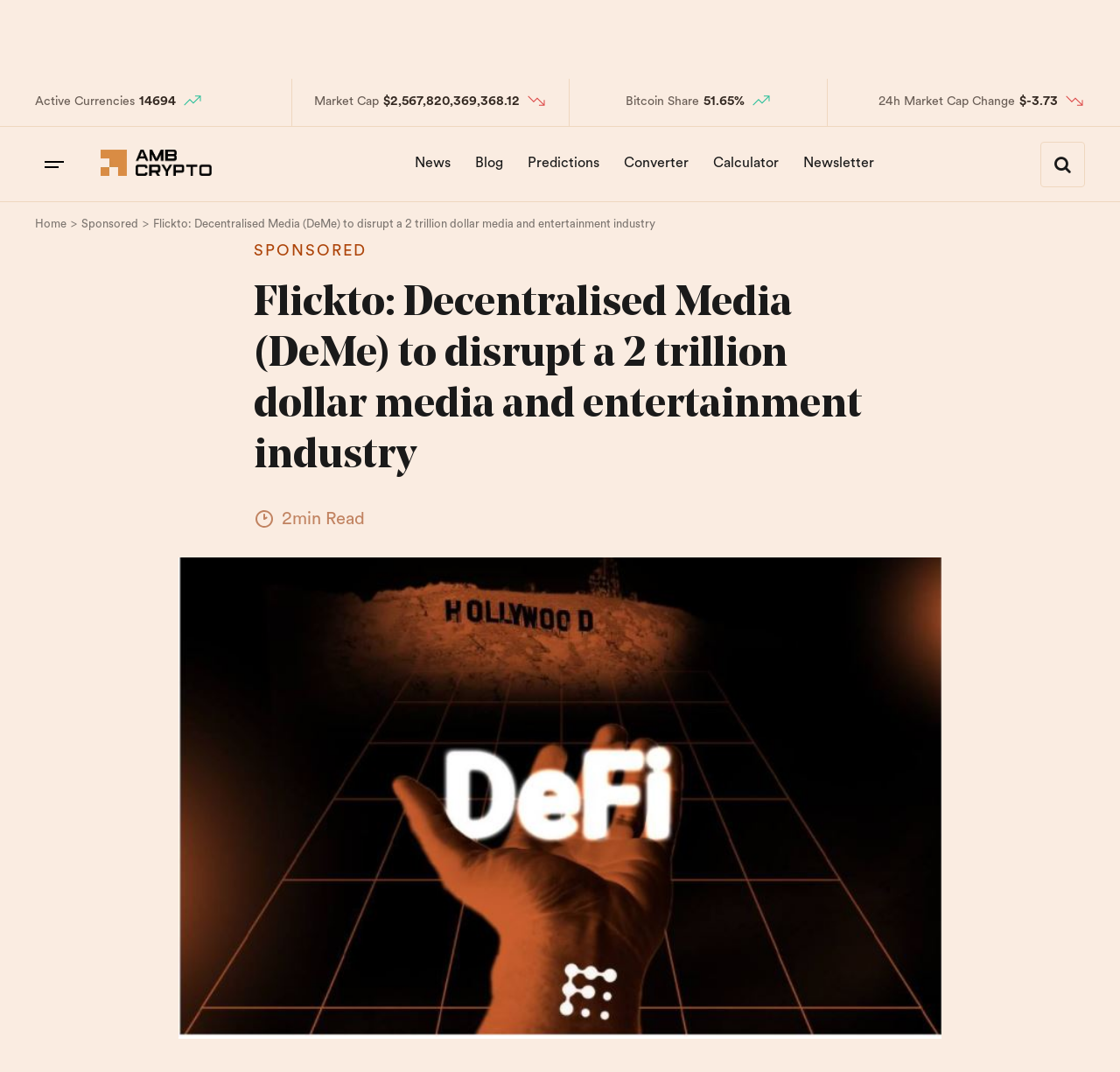What is the current market capitalization?
Refer to the image and give a detailed answer to the query.

I found the answer by looking at the 'Market Cap' section on the webpage, which displays the current market capitalization as '$2,567,820,369,368.12'.